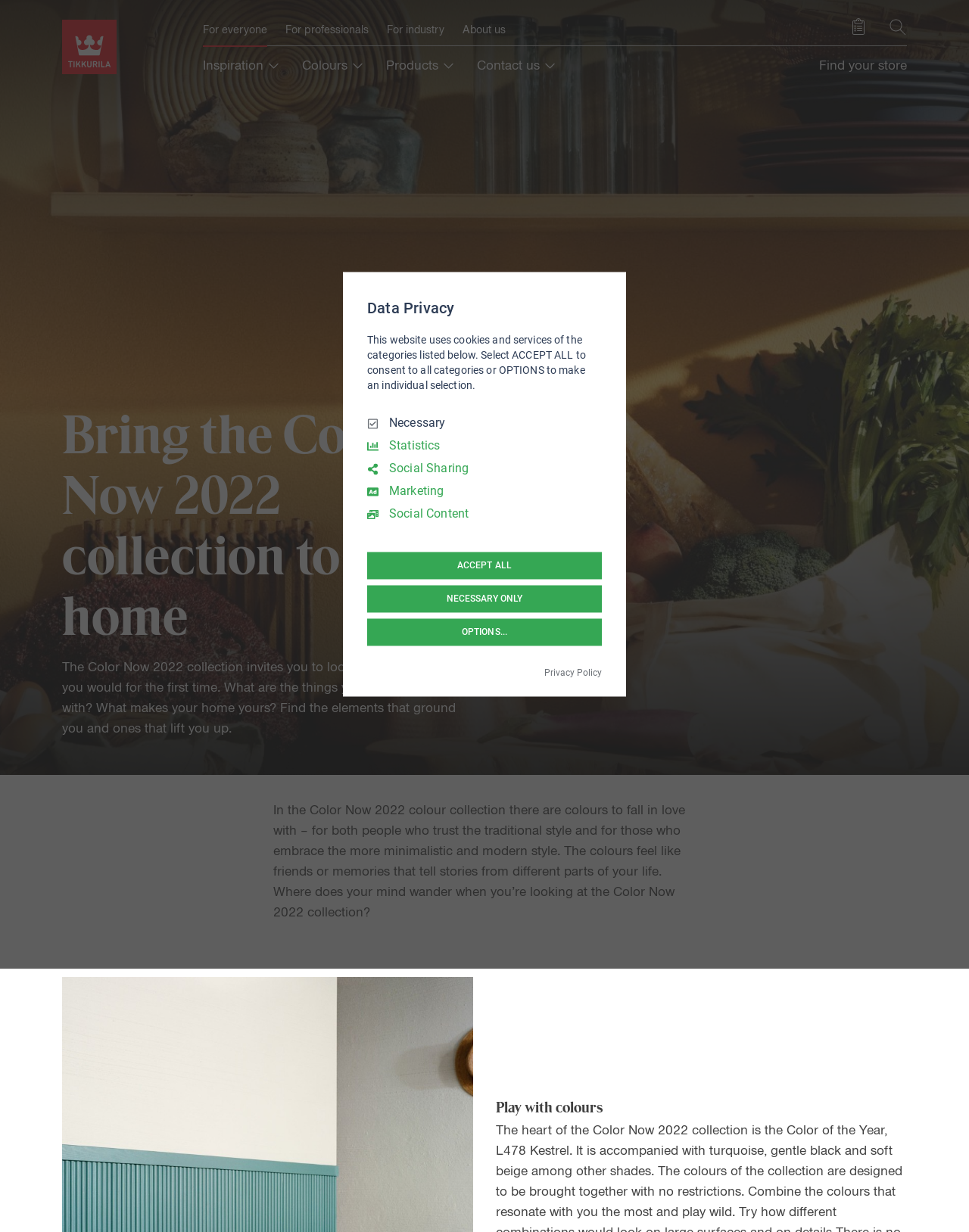Determine the bounding box coordinates for the clickable element to execute this instruction: "View colours". Provide the coordinates as four float numbers between 0 and 1, i.e., [left, top, right, bottom].

[0.312, 0.045, 0.38, 0.061]